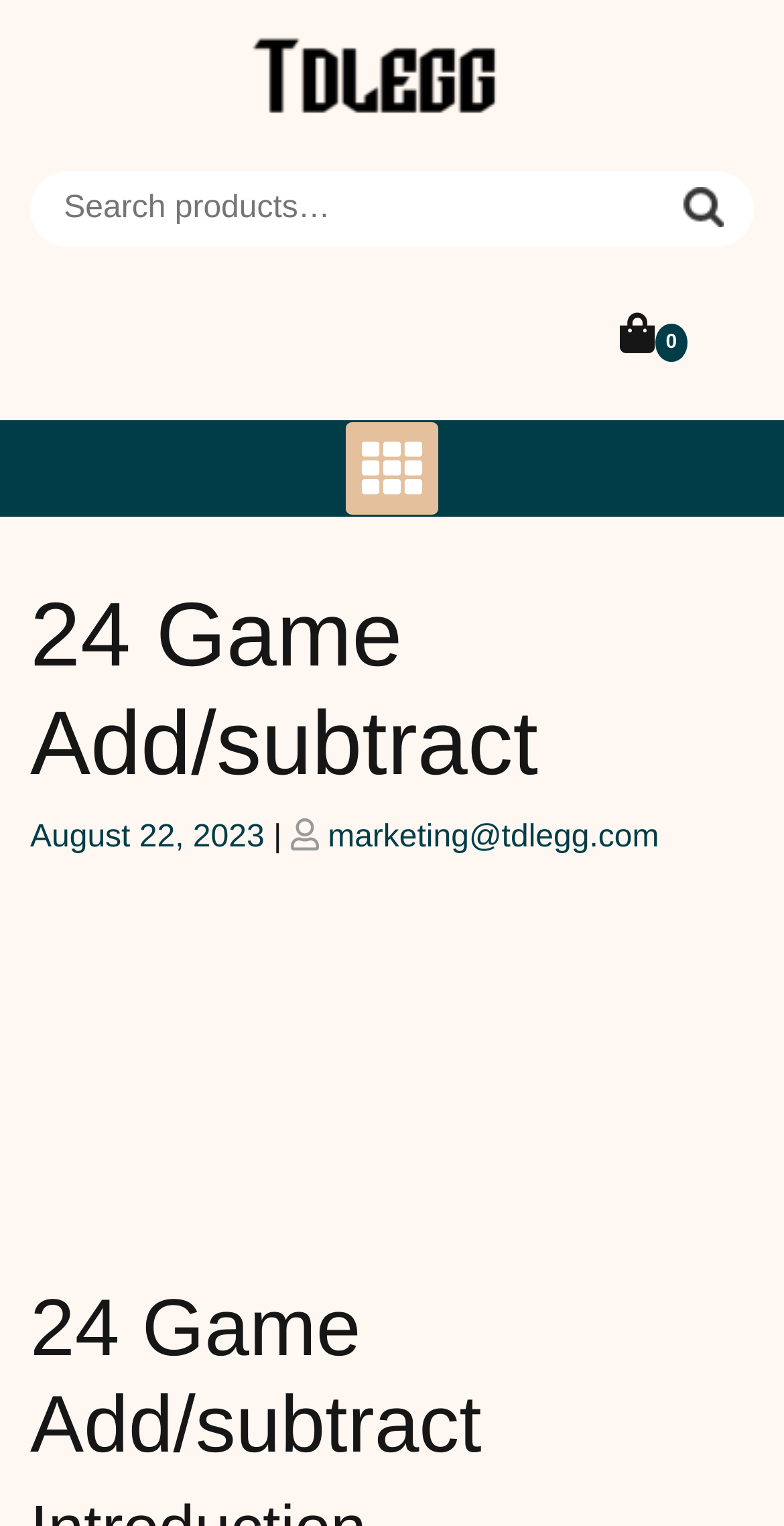Locate the bounding box of the UI element defined by this description: "Search". The coordinates should be given as four float numbers between 0 and 1, formatted as [left, top, right, bottom].

[0.872, 0.112, 0.924, 0.163]